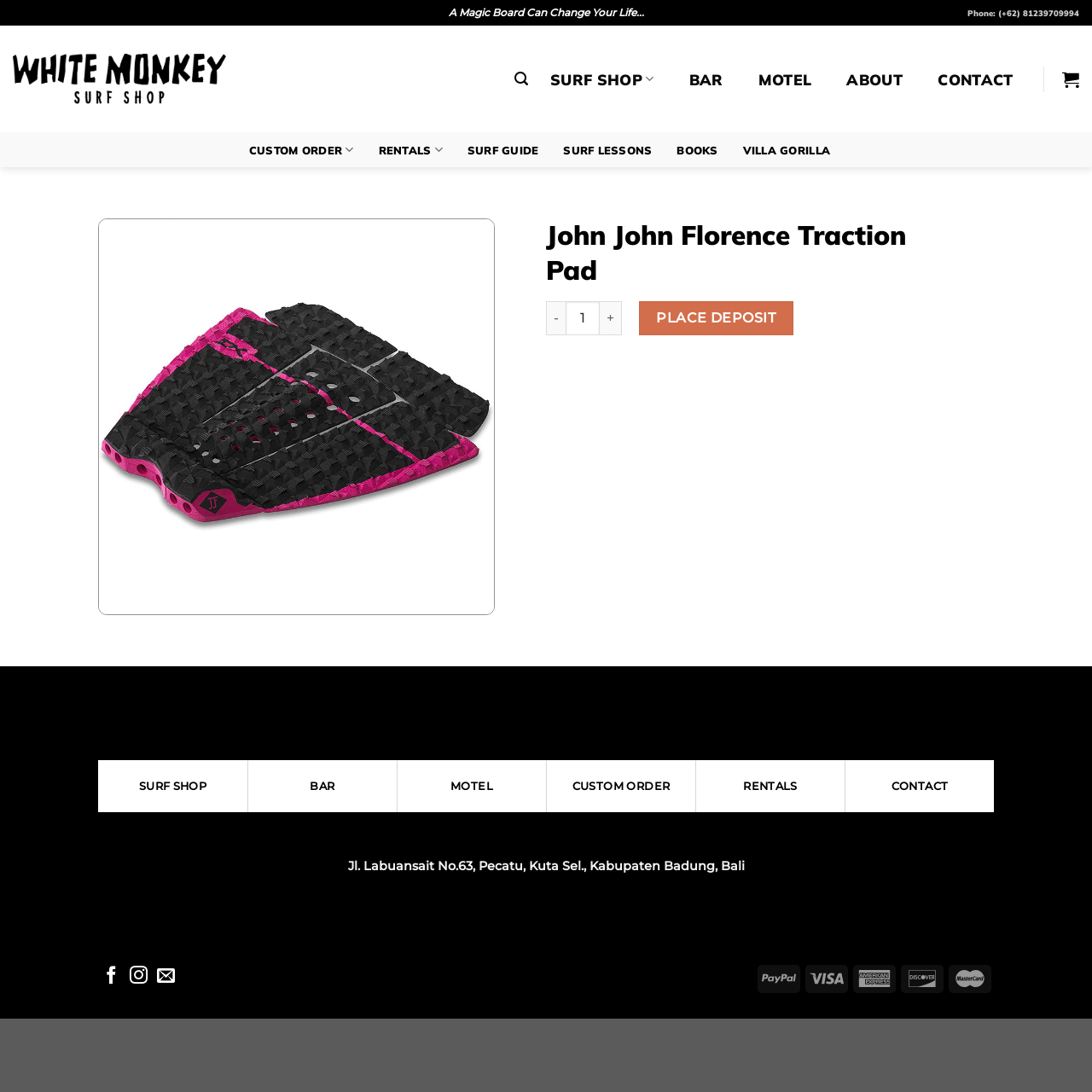Determine the bounding box coordinates of the UI element described by: "About".

[0.775, 0.058, 0.827, 0.086]